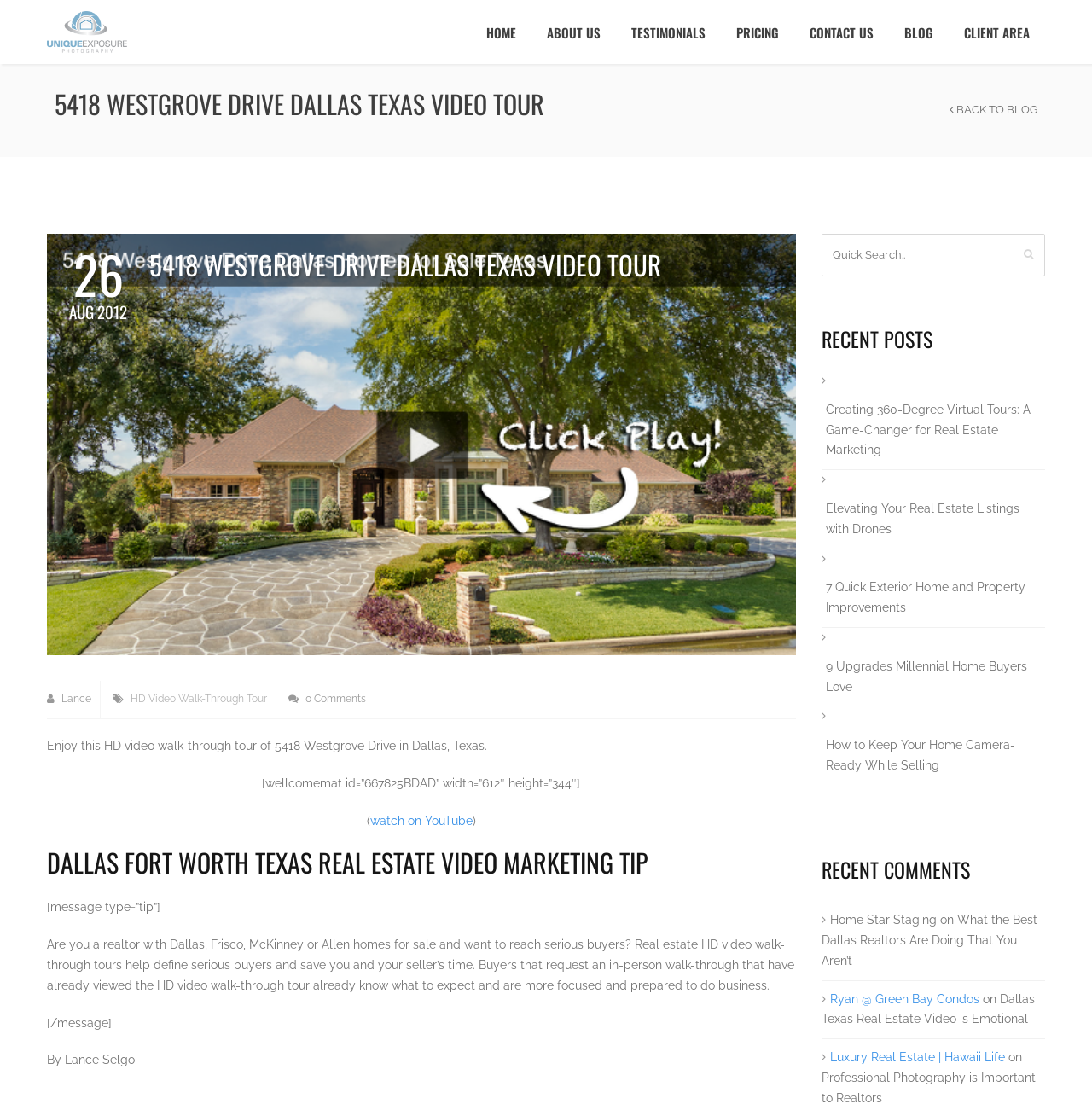Bounding box coordinates should be provided in the format (top-left x, top-left y, bottom-right x, bottom-right y) with all values between 0 and 1. Identify the bounding box for this UI element: Back to Blog

[0.852, 0.081, 0.95, 0.118]